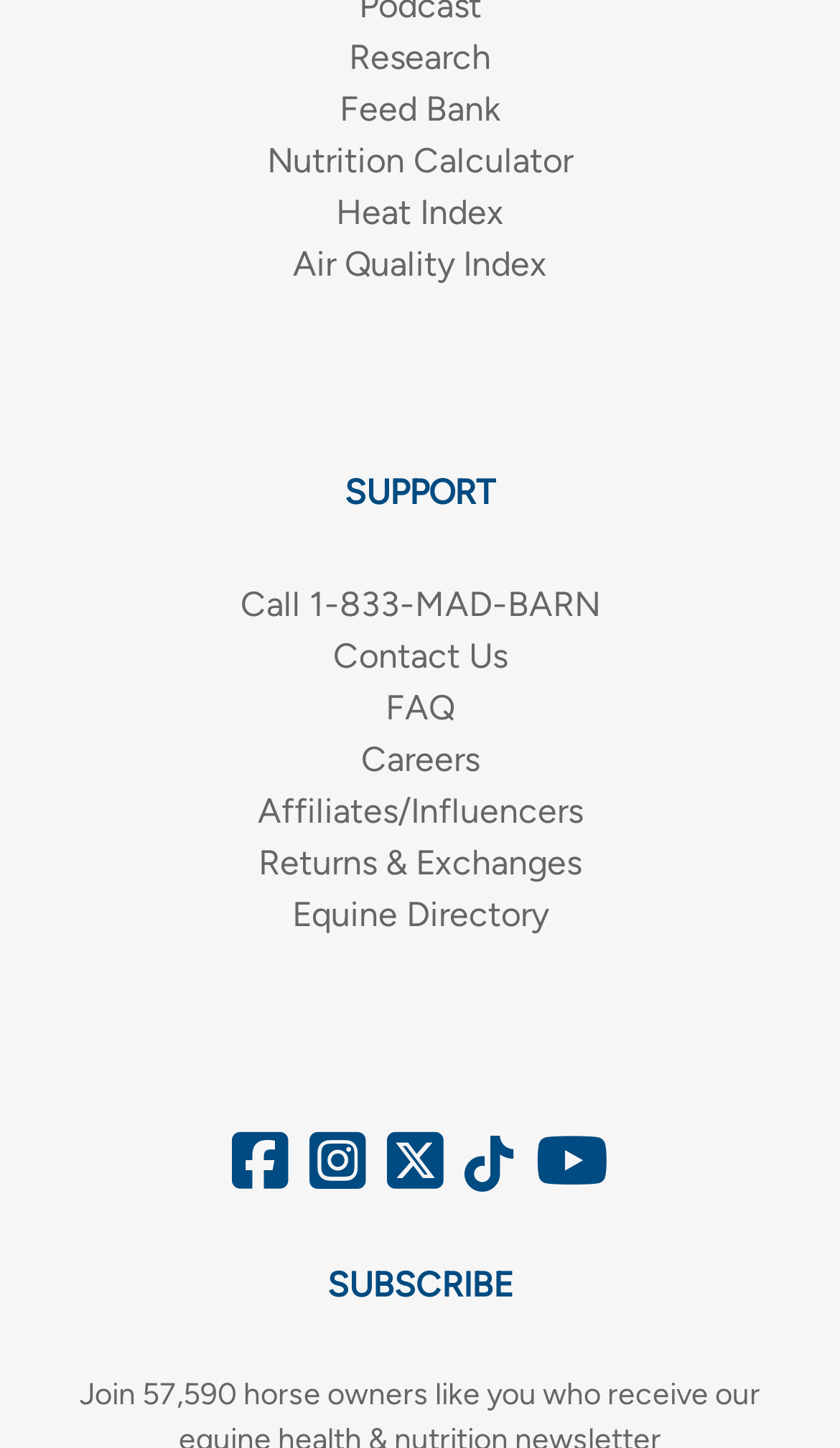Please provide a brief answer to the following inquiry using a single word or phrase:
What is the second heading on the webpage?

SUBSCRIBE